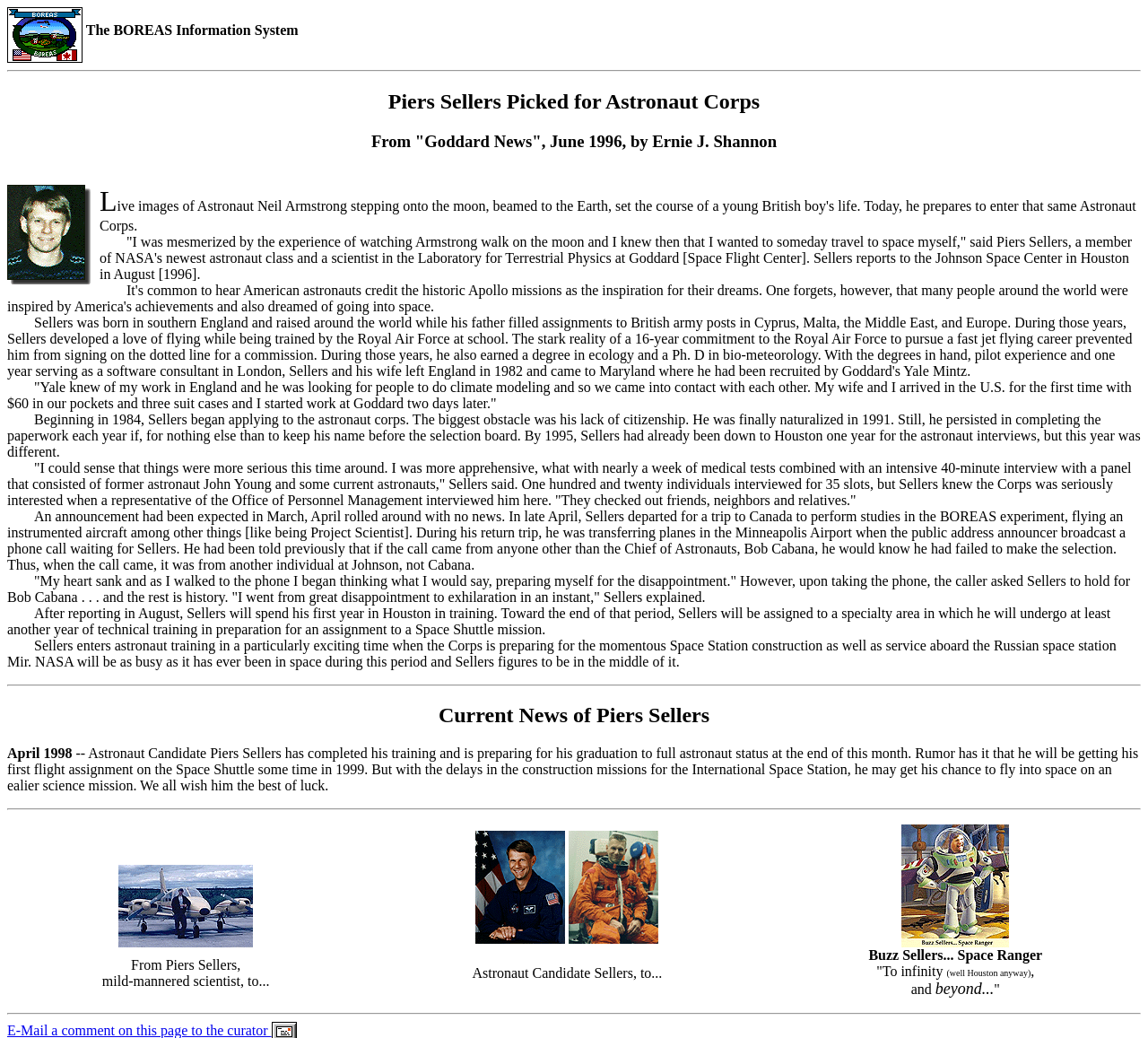What is the expected year of Piers Sellers' first flight assignment?
Please provide a single word or phrase as the answer based on the screenshot.

1999